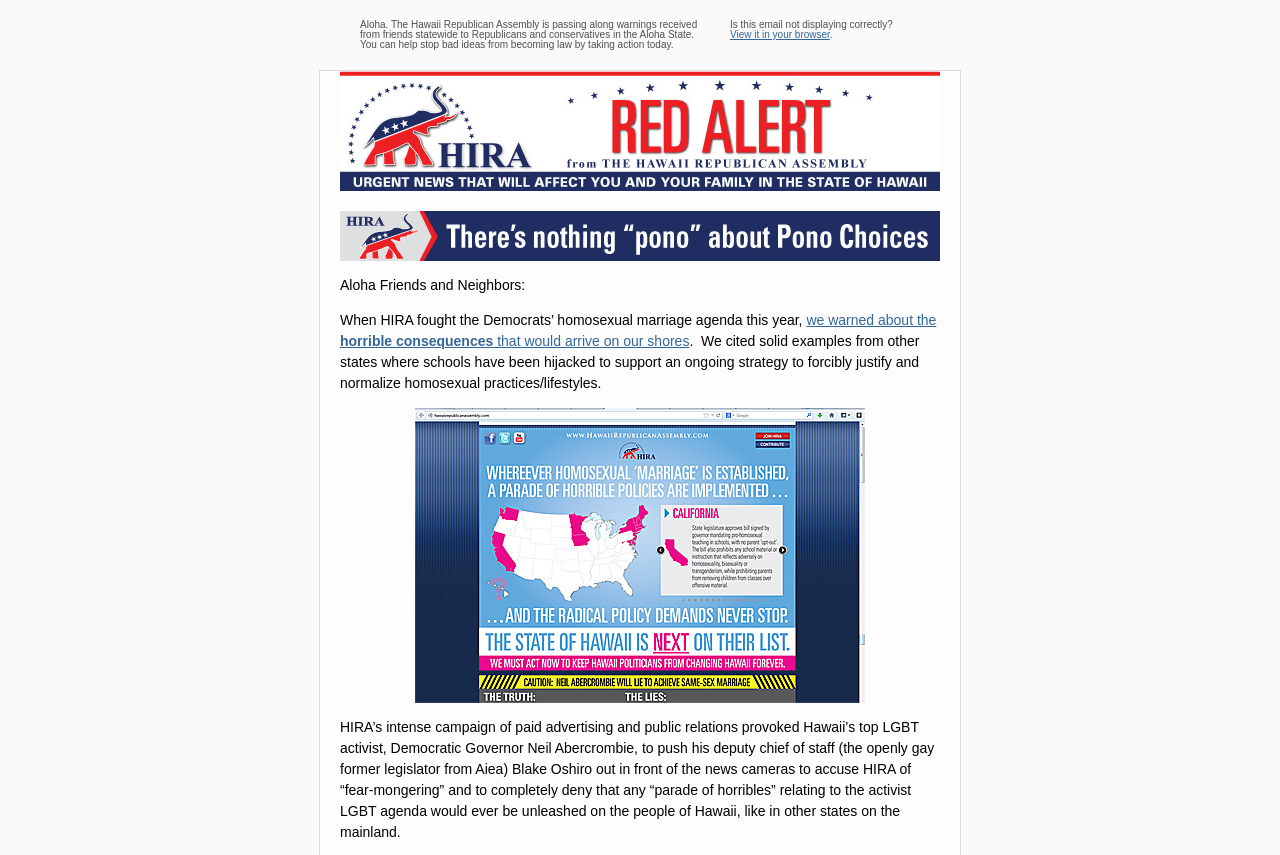Using the details from the image, please elaborate on the following question: Who is the governor of Hawaii mentioned on the webpage?

The webpage mentions that the governor of Hawaii, Neil Abercrombie, pushed his deputy chief of staff, Blake Oshiro, to accuse the Hawaii Republican Assembly of 'fear-mongering' and deny that any 'parade of horribles' relating to the activist LGBT agenda would ever be unleashed on the people of Hawaii.